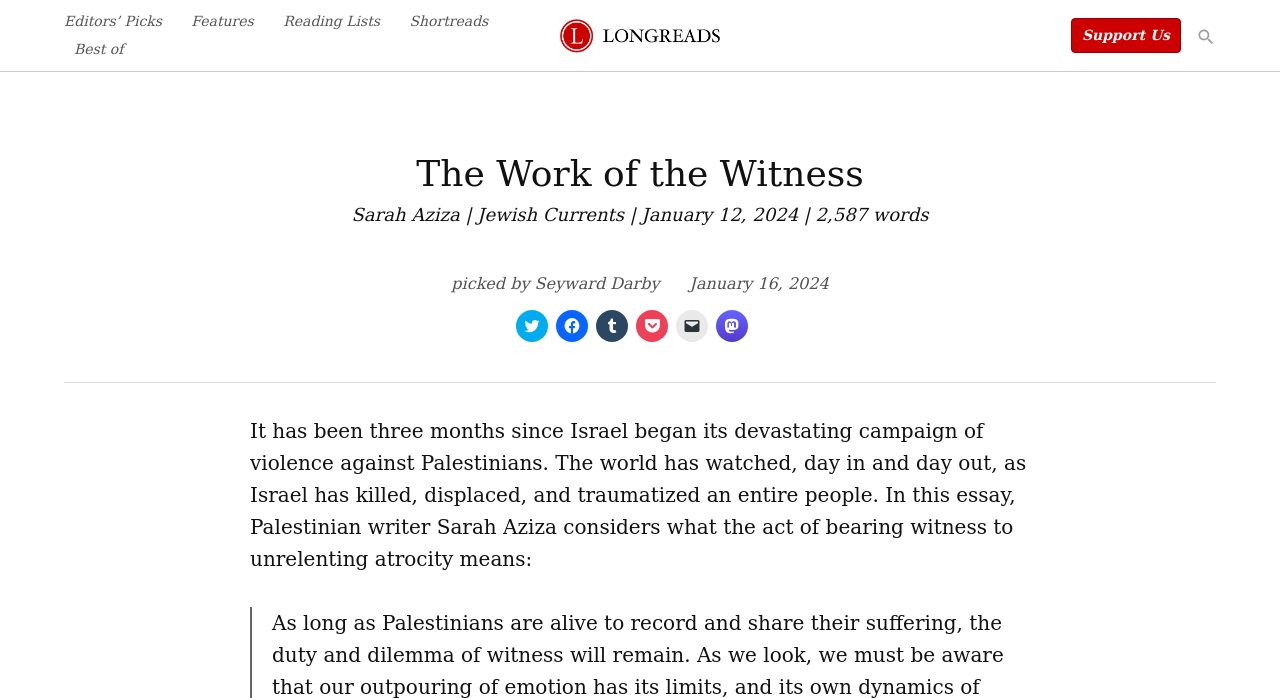Identify the bounding box coordinates necessary to click and complete the given instruction: "Support Us".

[0.837, 0.026, 0.923, 0.075]